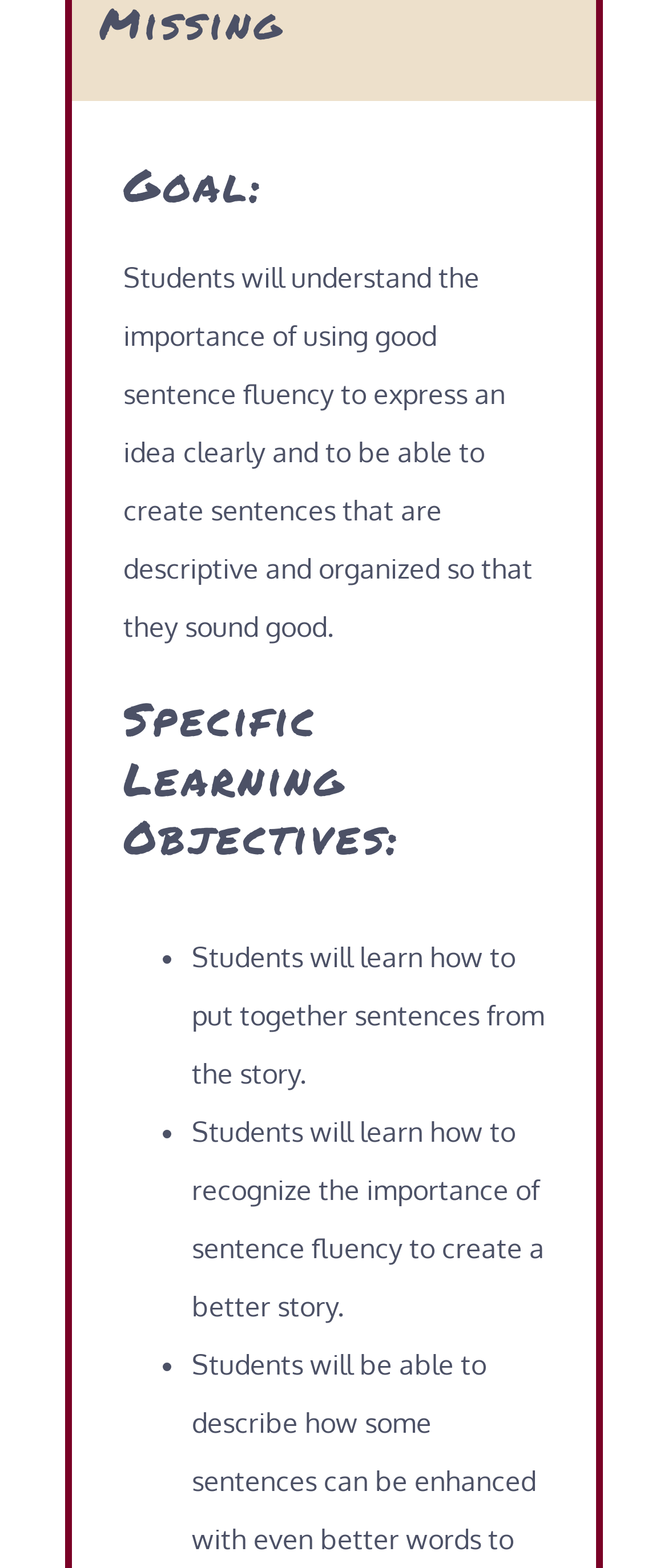Identify the bounding box coordinates for the UI element described as: "Contact".

[0.0, 0.39, 1.0, 0.46]